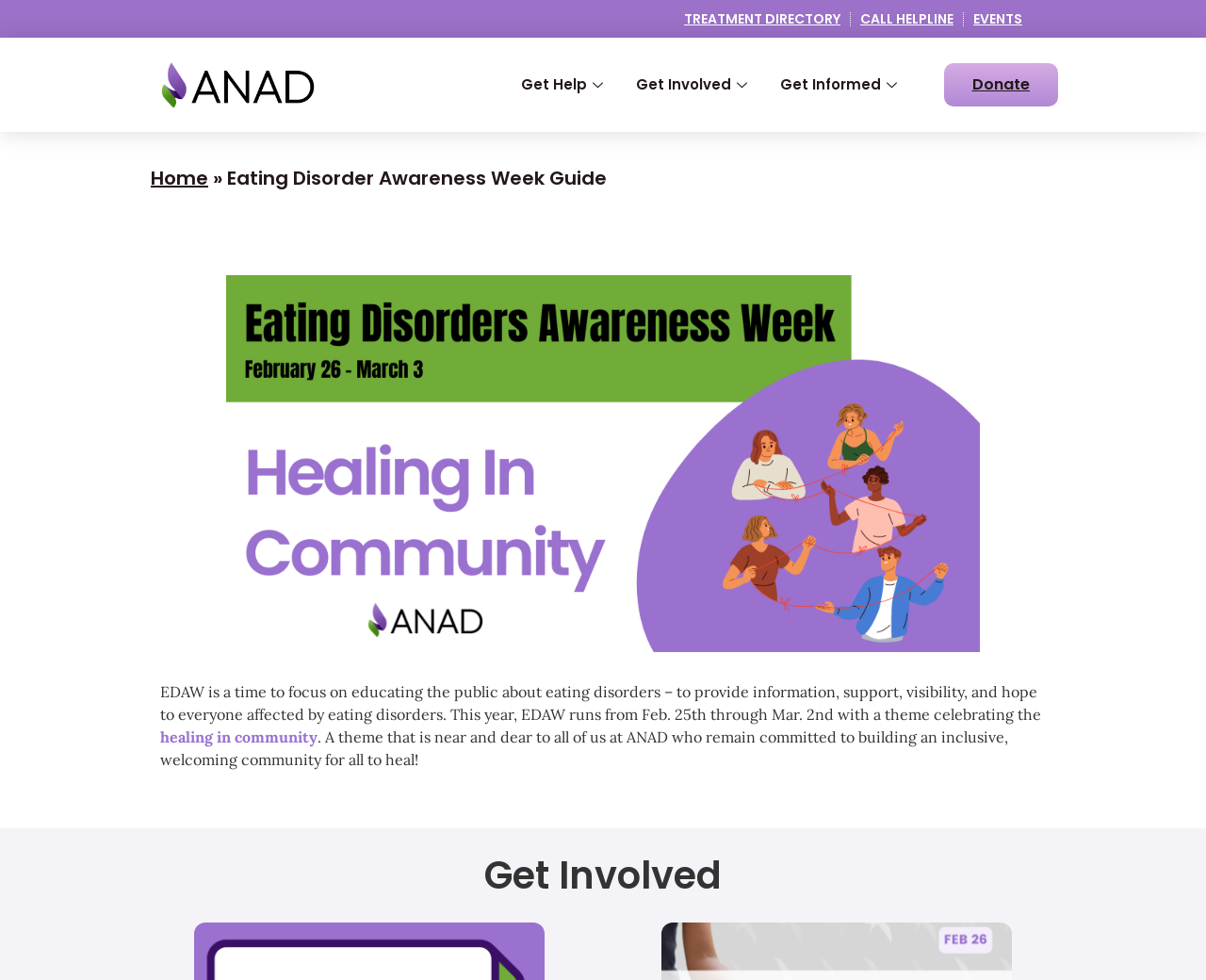Provide a brief response using a word or short phrase to this question:
How many links are there in the top navigation bar?

4